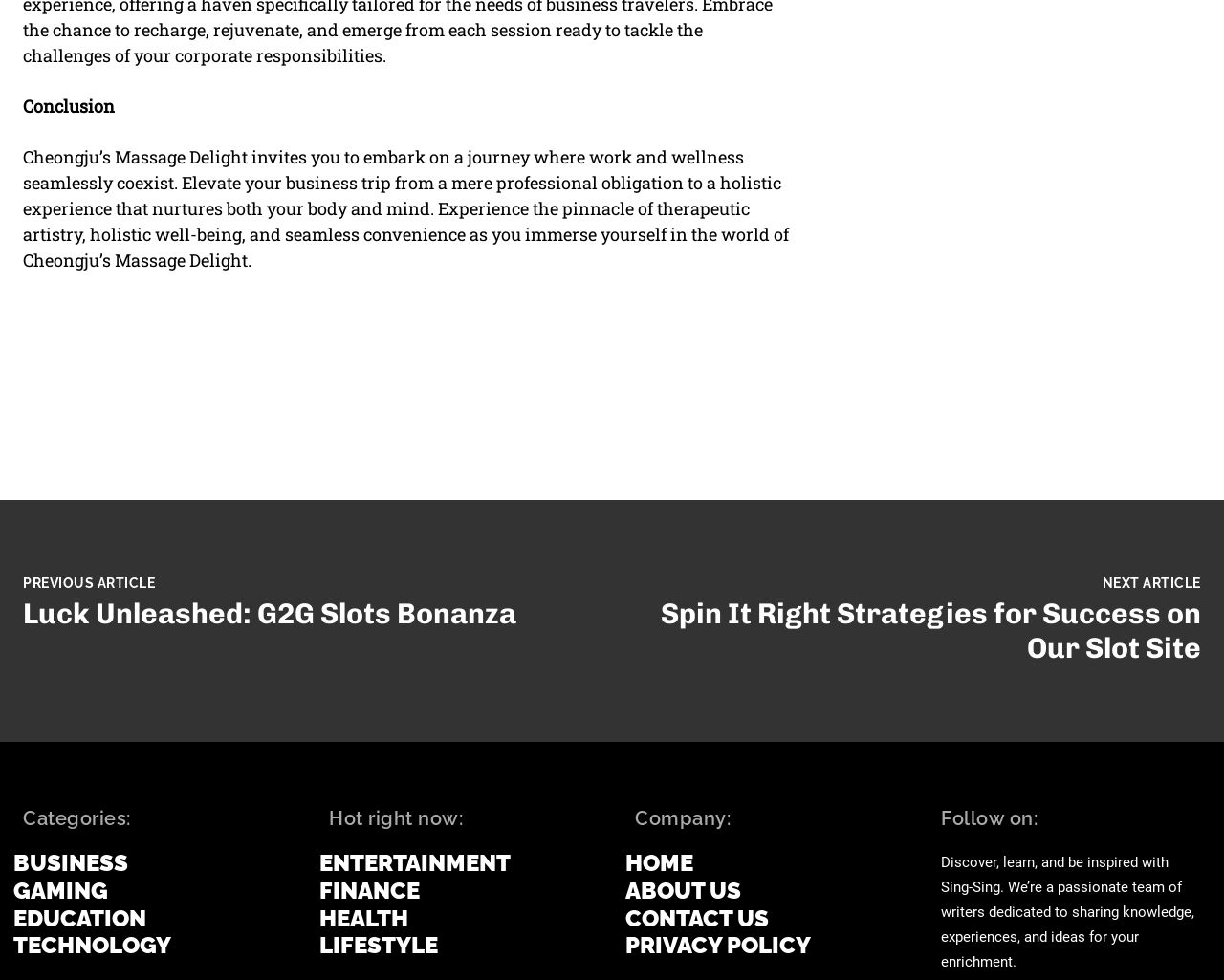Find the bounding box coordinates corresponding to the UI element with the description: "Luck Unleashed: G2G Slots Bonanza". The coordinates should be formatted as [left, top, right, bottom], with values as floats between 0 and 1.

[0.019, 0.609, 0.422, 0.644]